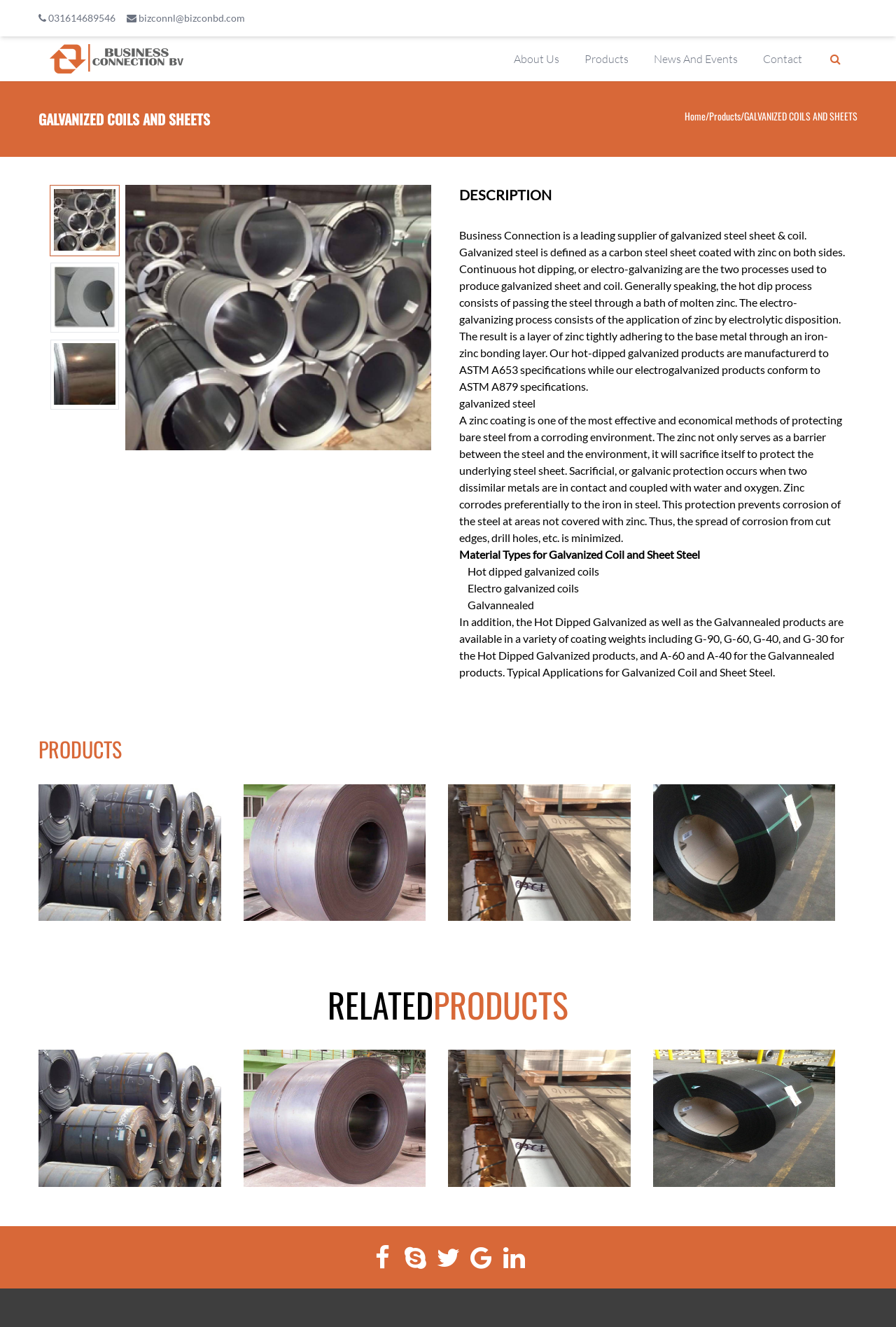Please indicate the bounding box coordinates of the element's region to be clicked to achieve the instruction: "Search for products". Provide the coordinates as four float numbers between 0 and 1, i.e., [left, top, right, bottom].

[0.055, 0.033, 0.205, 0.055]